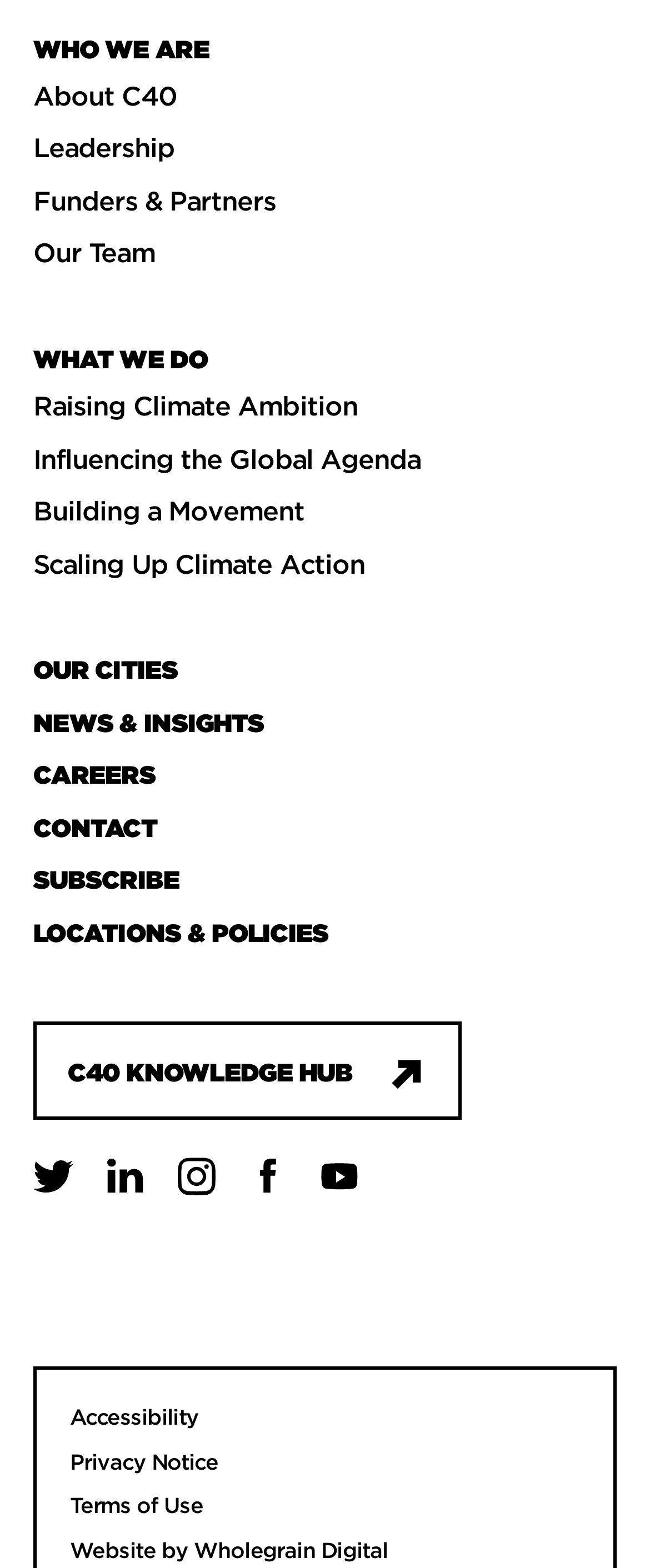Show the bounding box coordinates of the element that should be clicked to complete the task: "Check the news and insights".

[0.046, 0.447, 0.412, 0.473]